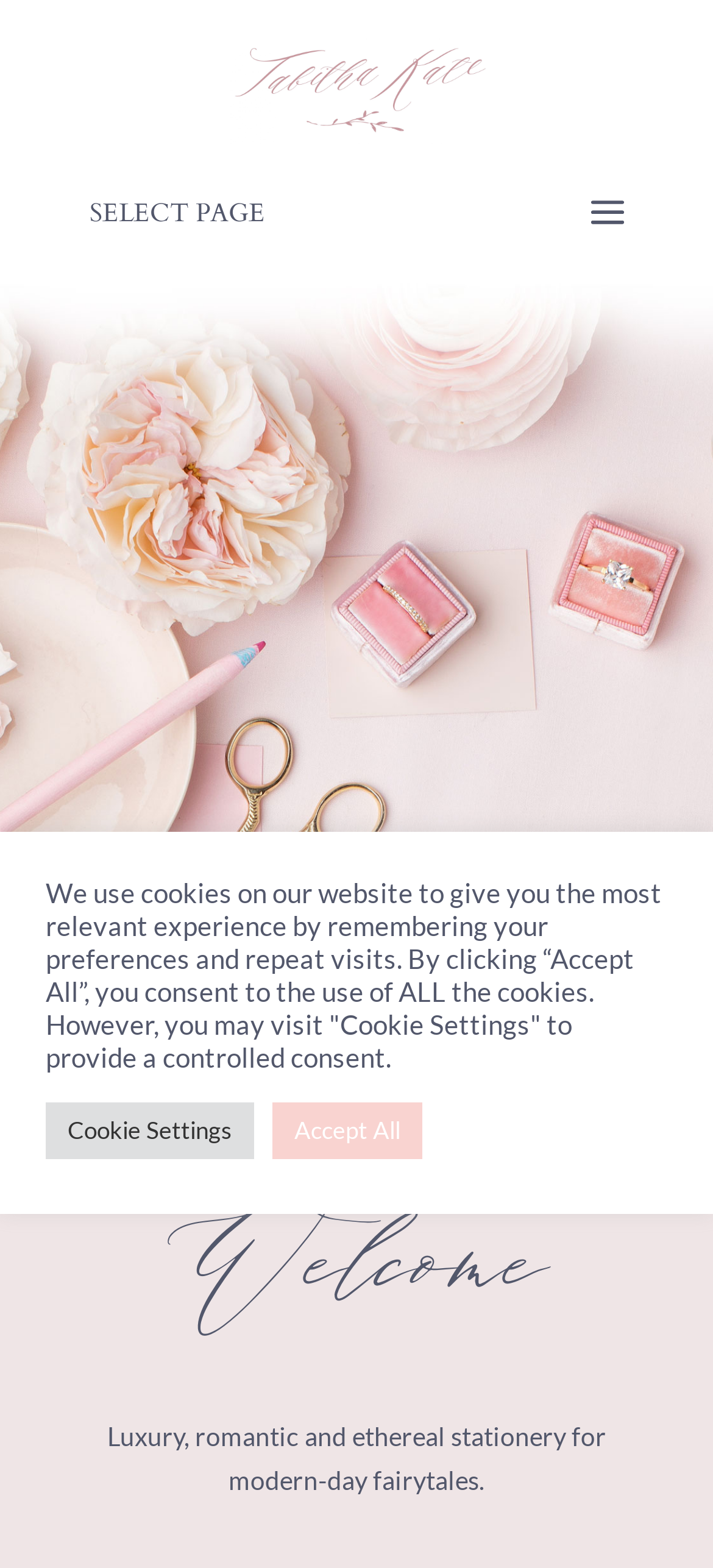Using the image as a reference, answer the following question in as much detail as possible:
What type of design does the website create?

Based on the webpage content, specifically the heading 'Luxury Wedding & Event Stationery | Katie Sue Design Company' and the description 'Luxury, romantic and ethereal stationery for modern-day fairytales.', it can be inferred that the website creates stationery designs.